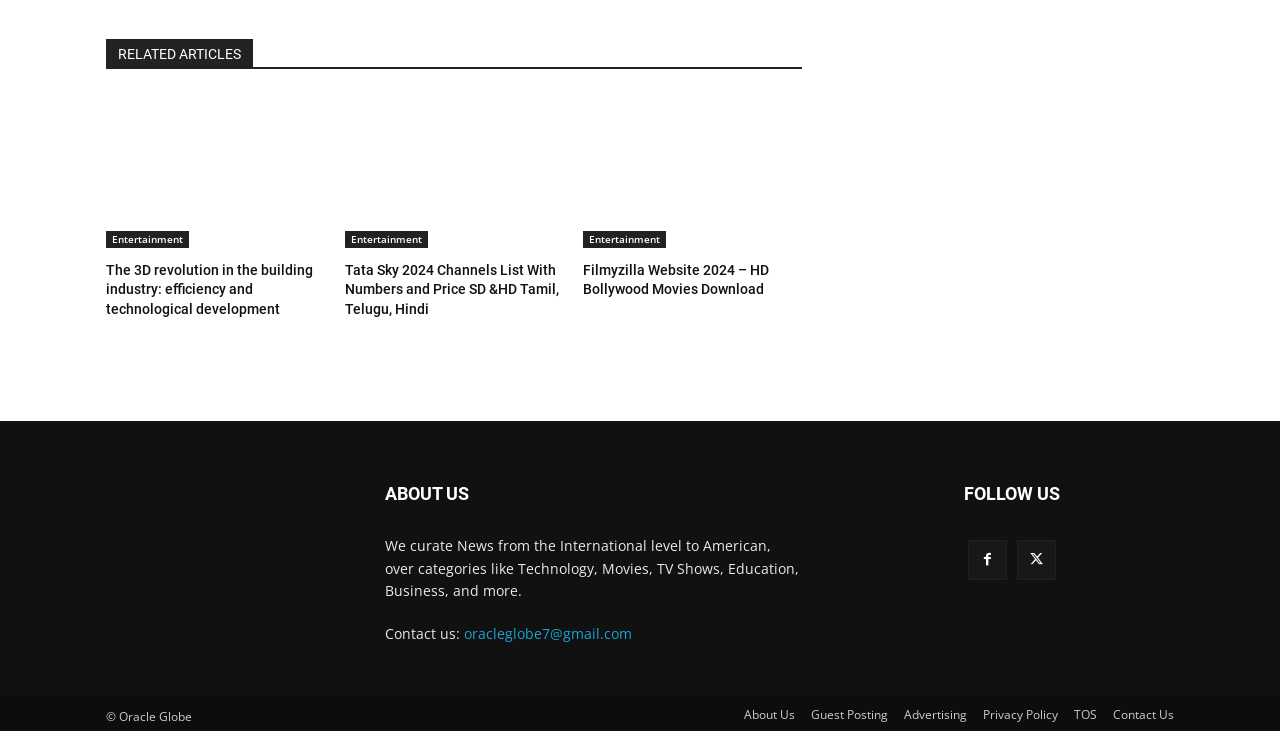What is the copyright information of the website?
Could you please answer the question thoroughly and with as much detail as possible?

The copyright information of the website can be found in the static text ' Oracle Globe' at the very bottom of the page, which indicates that the website is copyrighted by Oracle Globe.